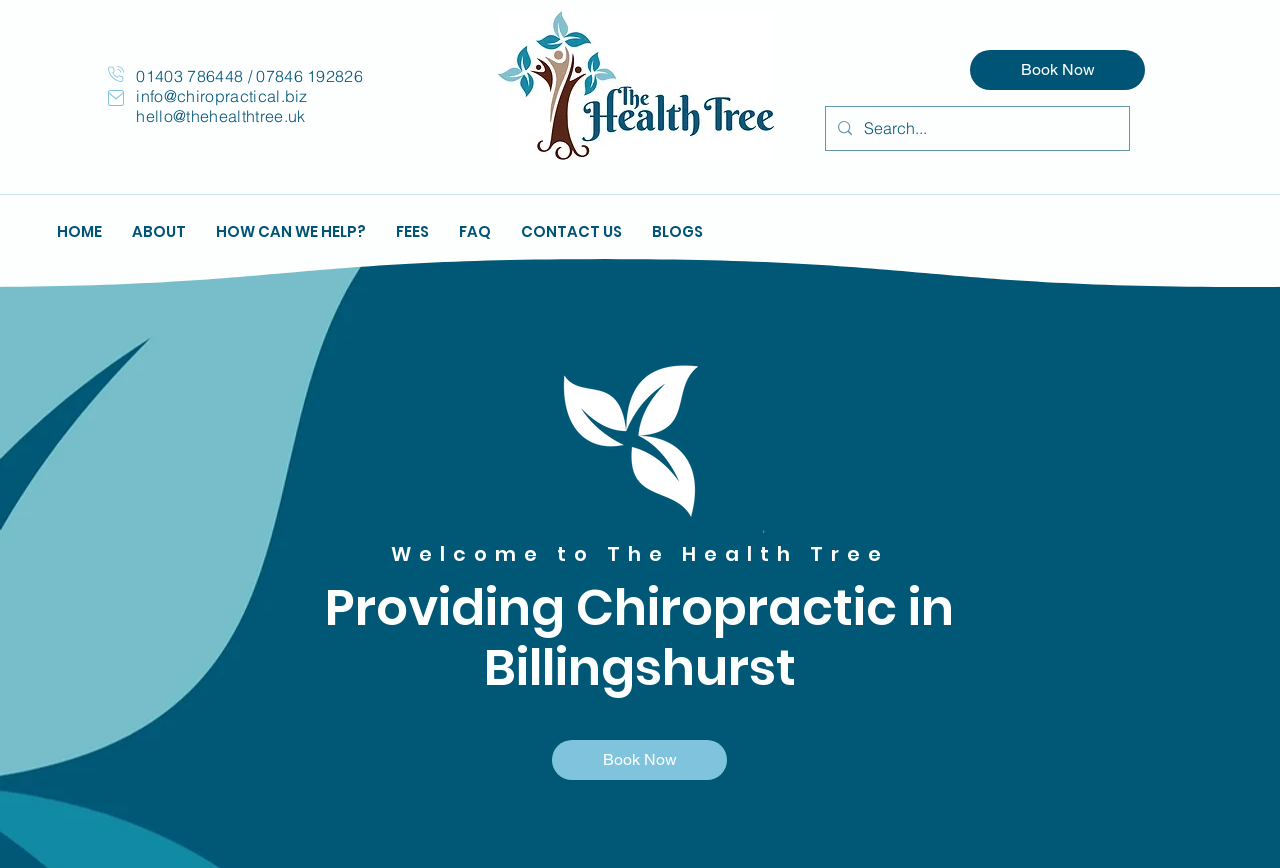Identify the bounding box coordinates for the region to click in order to carry out this instruction: "Book an appointment". Provide the coordinates using four float numbers between 0 and 1, formatted as [left, top, right, bottom].

[0.758, 0.058, 0.895, 0.104]